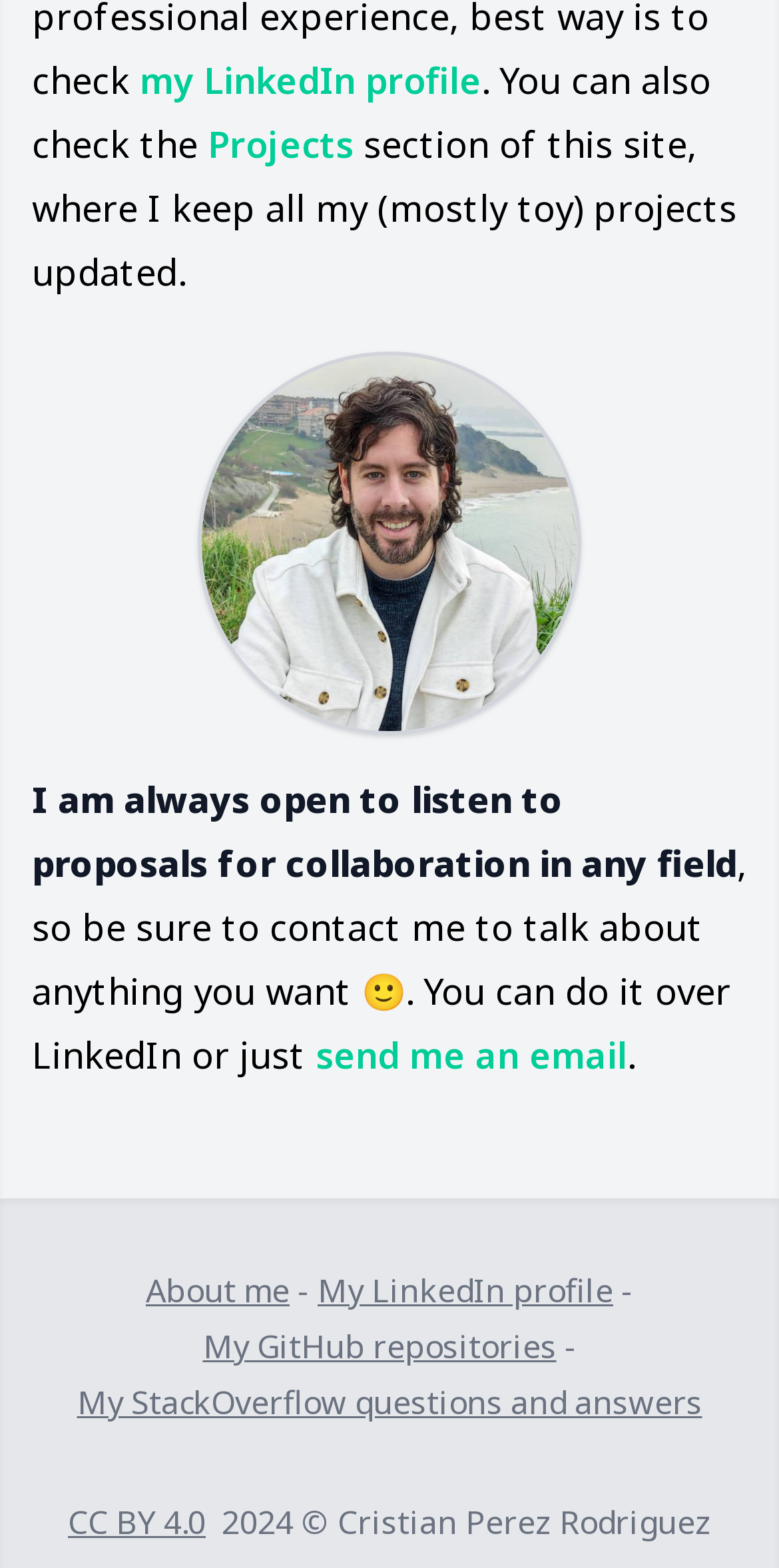Respond to the following question using a concise word or phrase: 
What is the name of the person on the webpage?

Cristian Perez Rodriguez